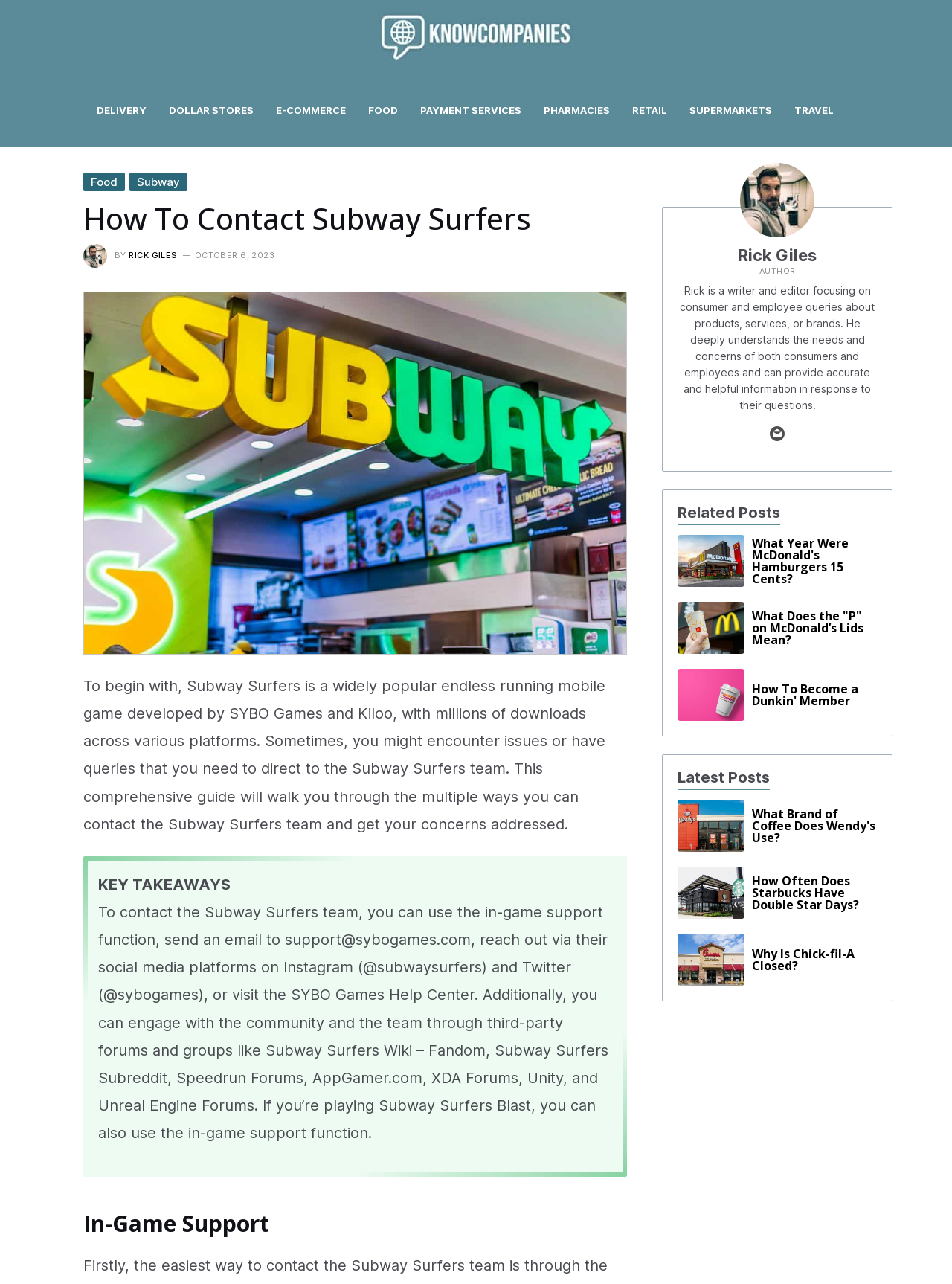Please specify the bounding box coordinates of the clickable region to carry out the following instruction: "View the 'In-Game Support' section". The coordinates should be four float numbers between 0 and 1, in the format [left, top, right, bottom].

[0.088, 0.943, 0.659, 0.964]